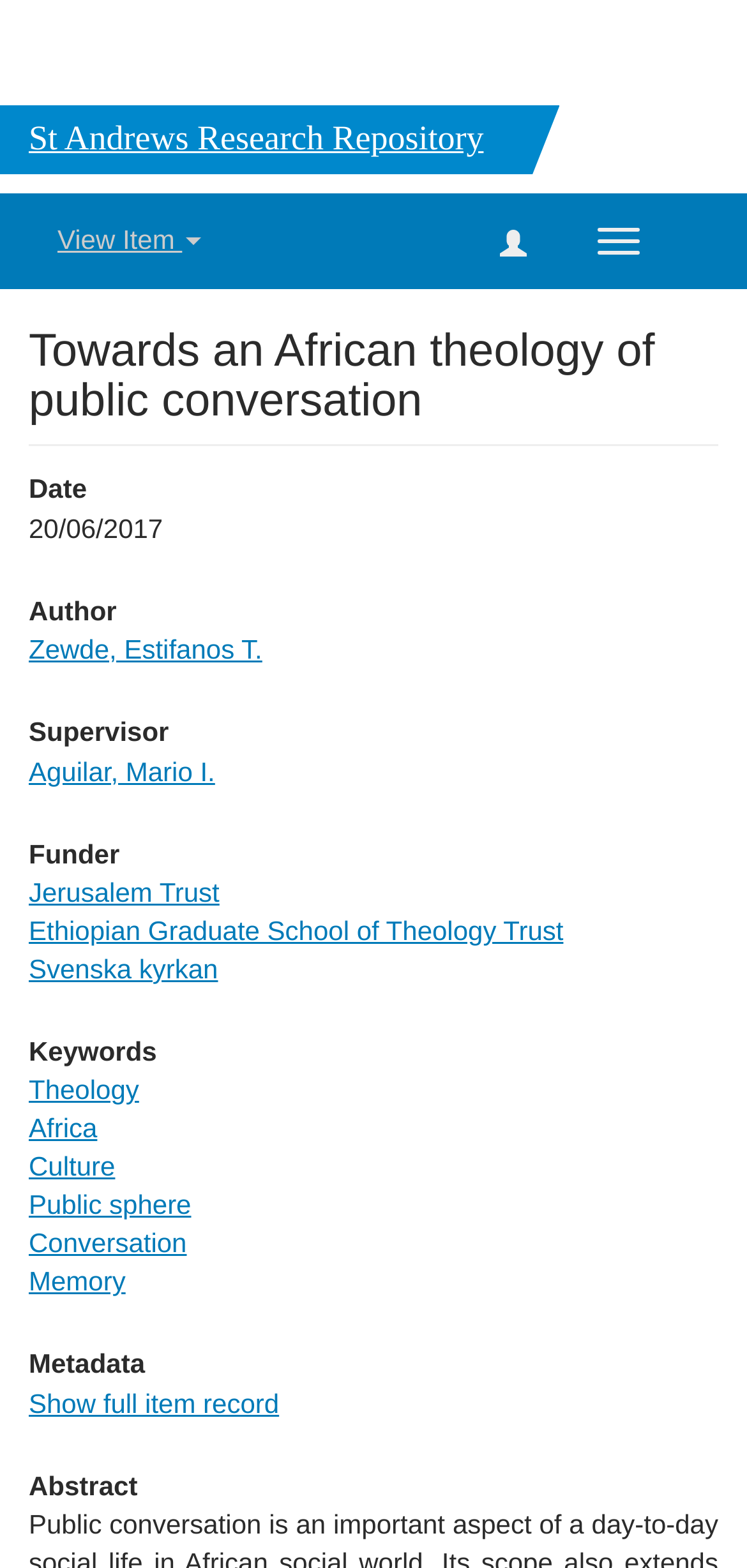What is the name of the research repository?
Please provide a comprehensive answer based on the information in the image.

I found the name of the research repository by looking at the heading 'St Andrews Research Repository' at the top of the page.